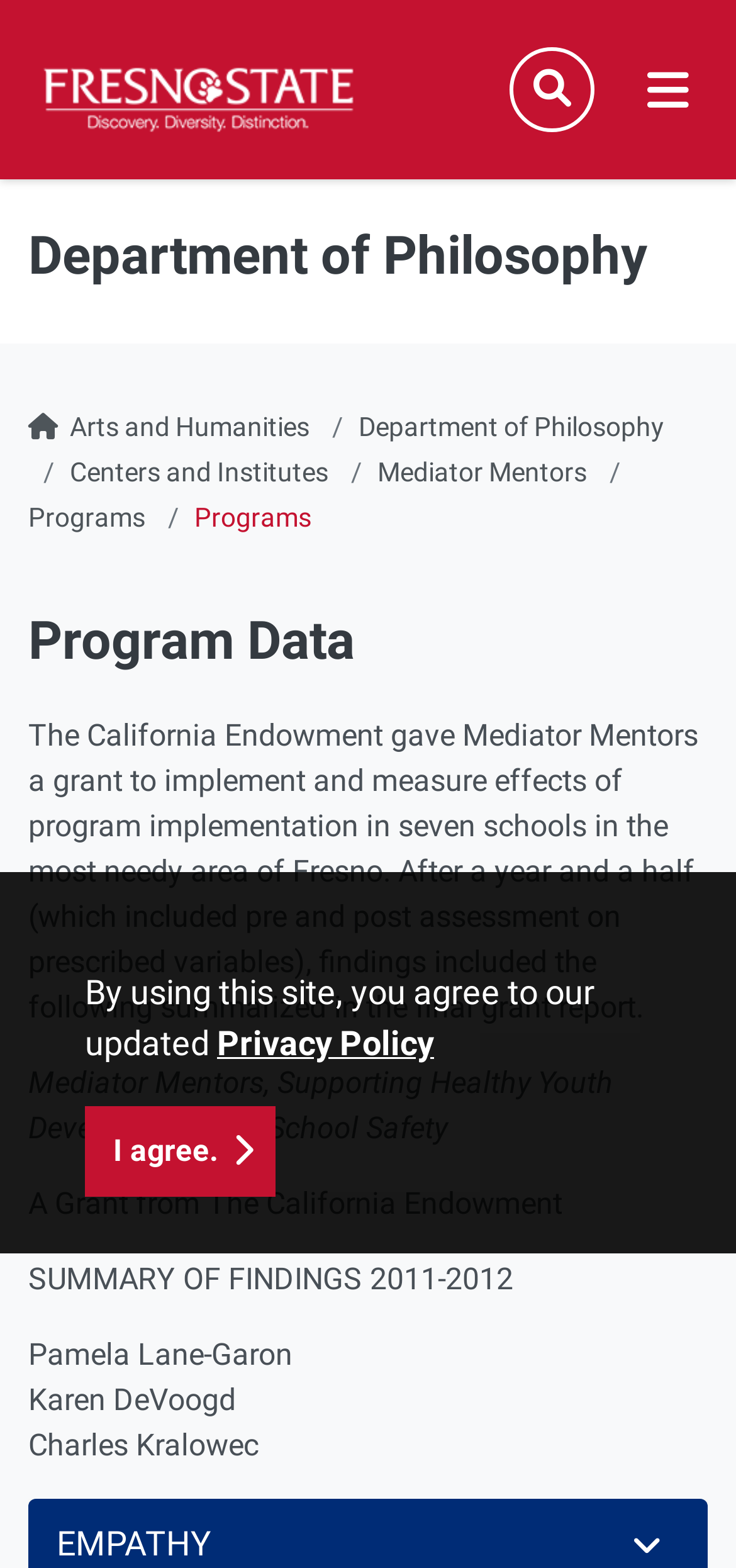Locate the bounding box coordinates of the area where you should click to accomplish the instruction: "go to Centers and Institutes".

[0.095, 0.291, 0.446, 0.311]